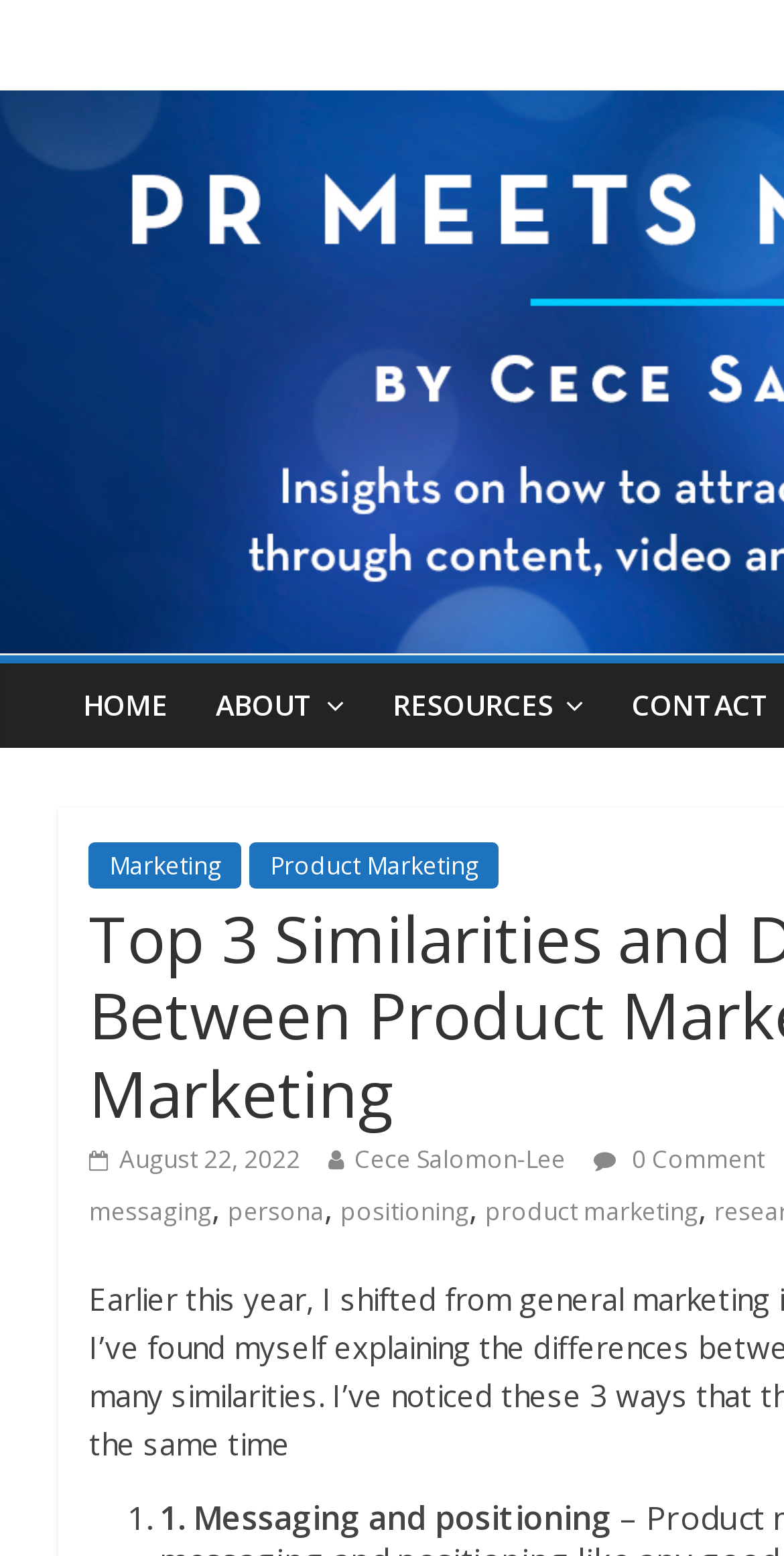Please specify the bounding box coordinates of the clickable section necessary to execute the following command: "go to home page".

[0.075, 0.426, 0.245, 0.481]